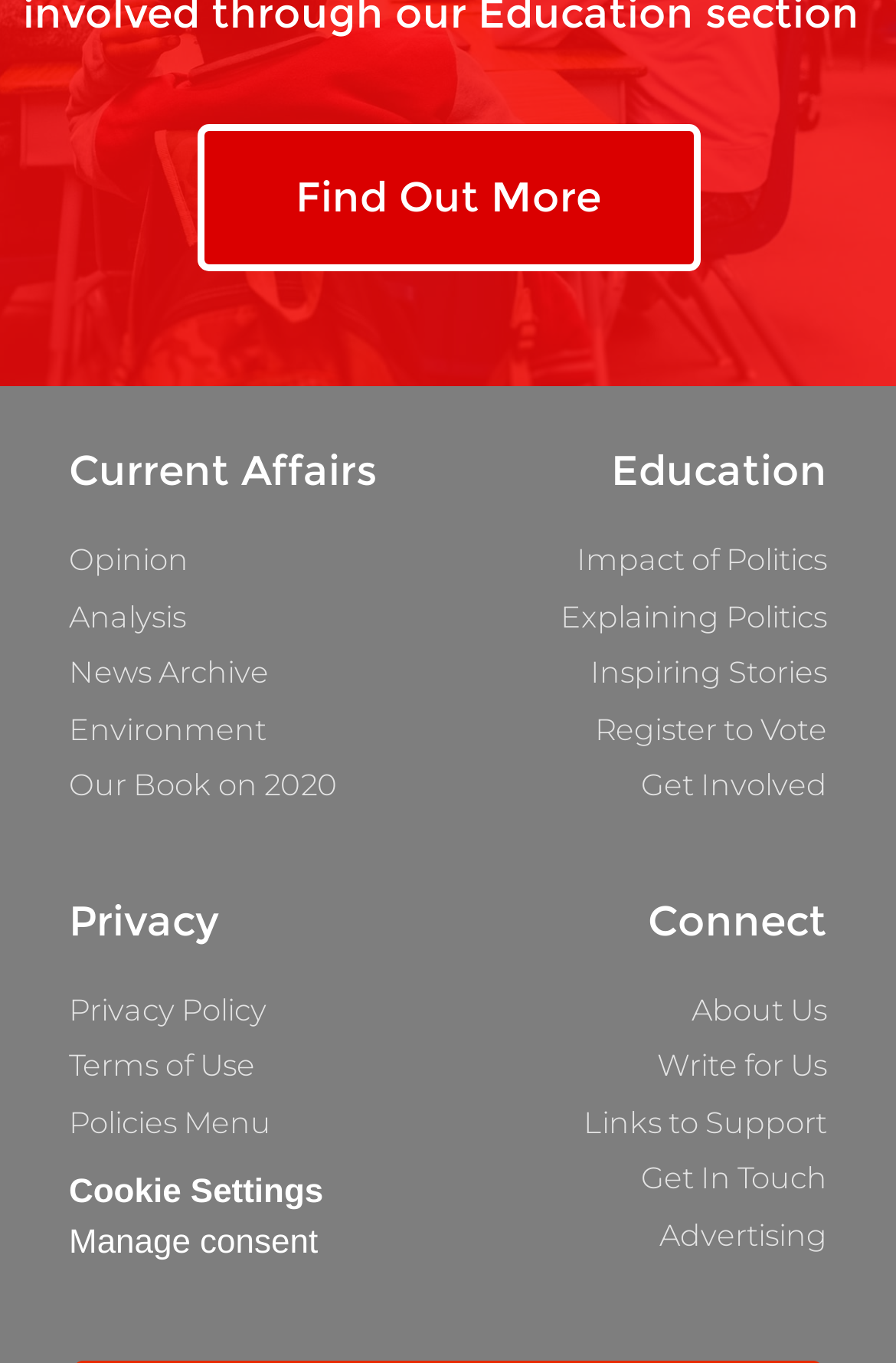Please predict the bounding box coordinates of the element's region where a click is necessary to complete the following instruction: "Read opinion articles". The coordinates should be represented by four float numbers between 0 and 1, i.e., [left, top, right, bottom].

[0.064, 0.395, 0.474, 0.428]